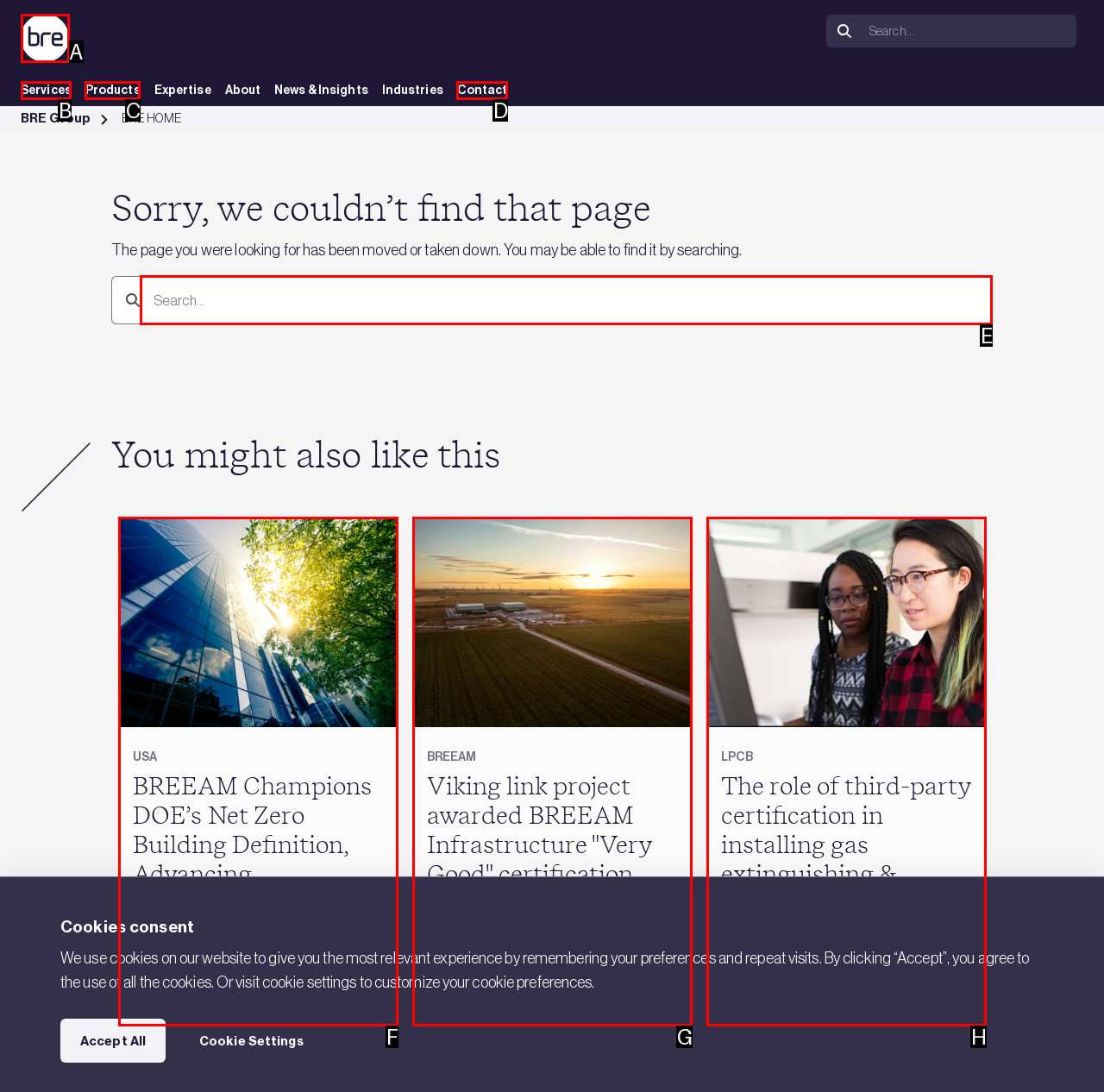Tell me which element should be clicked to achieve the following objective: Search for a specific topic
Reply with the letter of the correct option from the displayed choices.

E